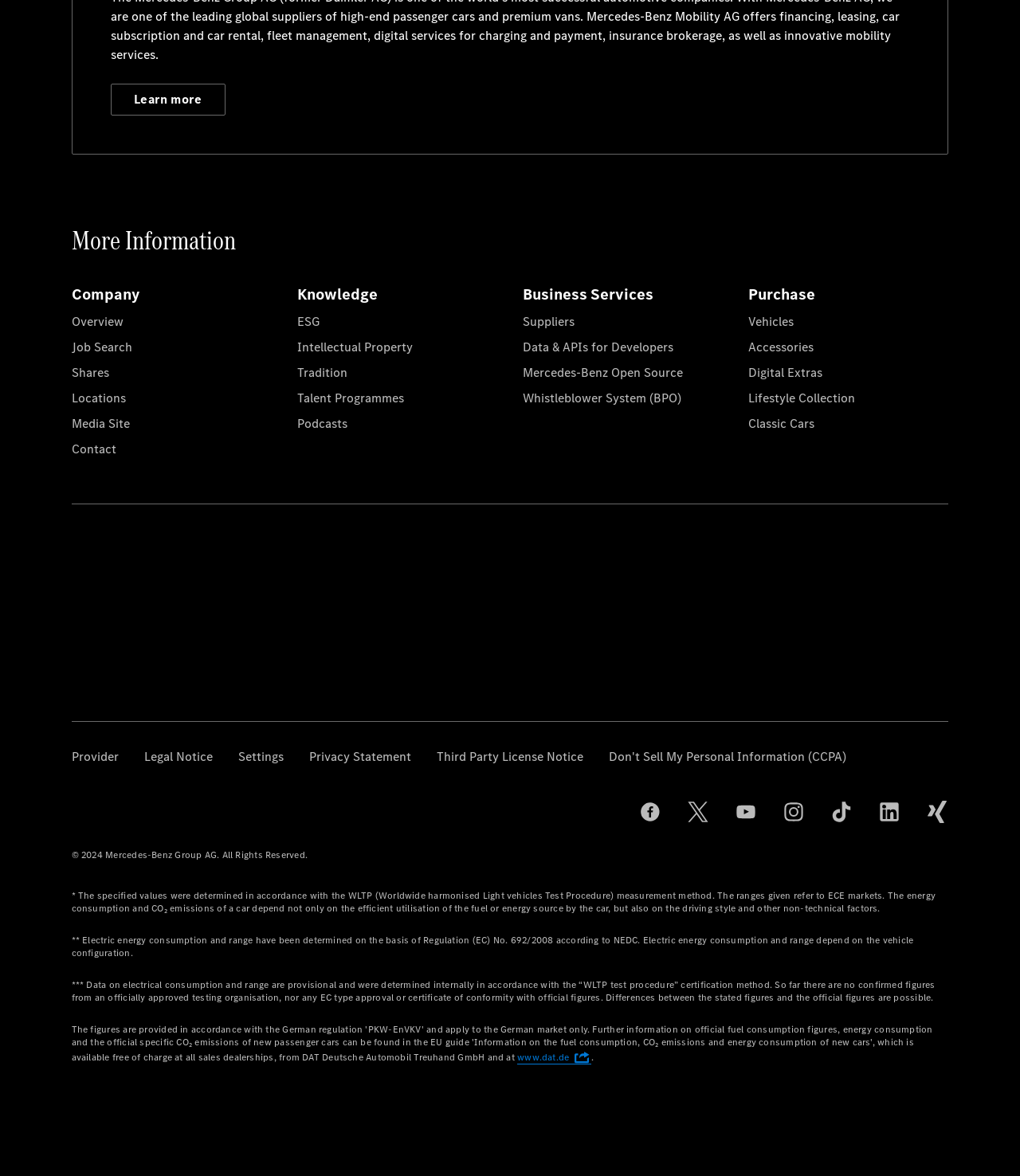Based on the element description alt="Mercedes-Benz Financial Services Logo", identify the bounding box coordinates for the UI element. The coordinates should be in the format (top-left x, top-left y, bottom-right x, bottom-right y) and within the 0 to 1 range.

[0.341, 0.54, 0.444, 0.554]